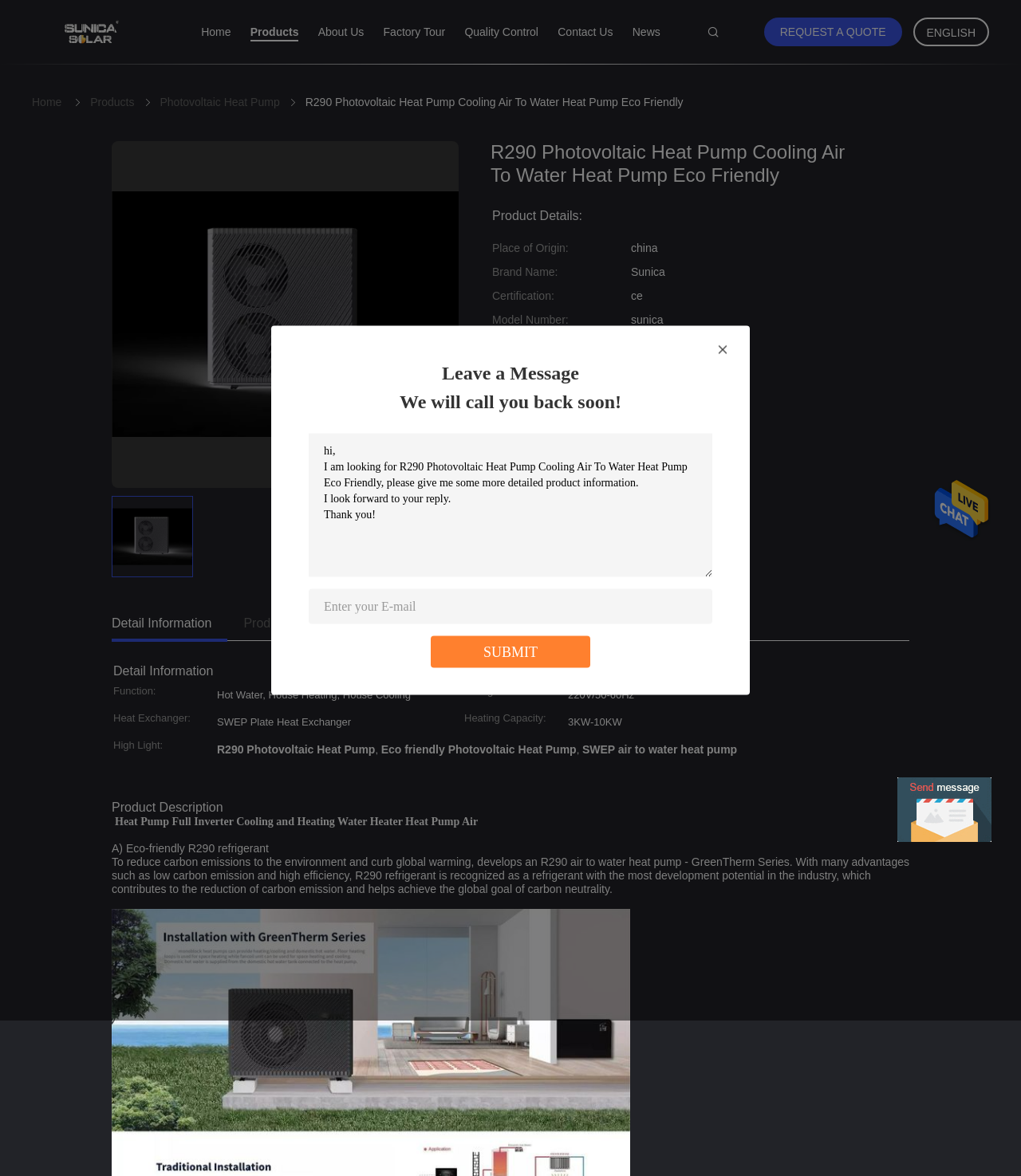Locate the bounding box coordinates of the element that needs to be clicked to carry out the instruction: "Enter your inquiry details in the text box". The coordinates should be given as four float numbers ranging from 0 to 1, i.e., [left, top, right, bottom].

[0.302, 0.368, 0.698, 0.491]